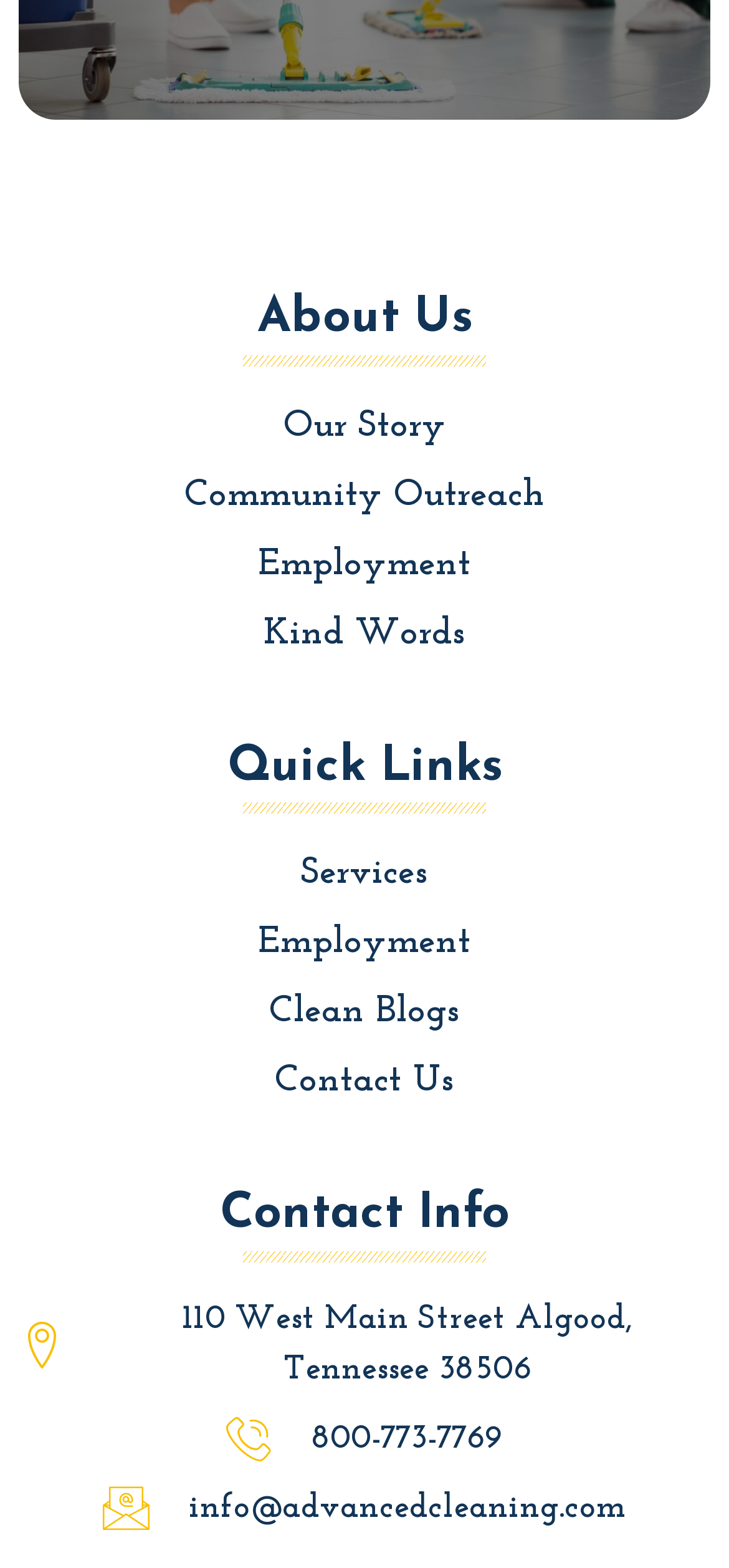Please provide a comprehensive answer to the question below using the information from the image: What is the last link in the Quick Links section?

I found the last link in the Quick Links section by looking at the links listed under the 'Quick Links' heading, and the last one is 'Contact Us'.